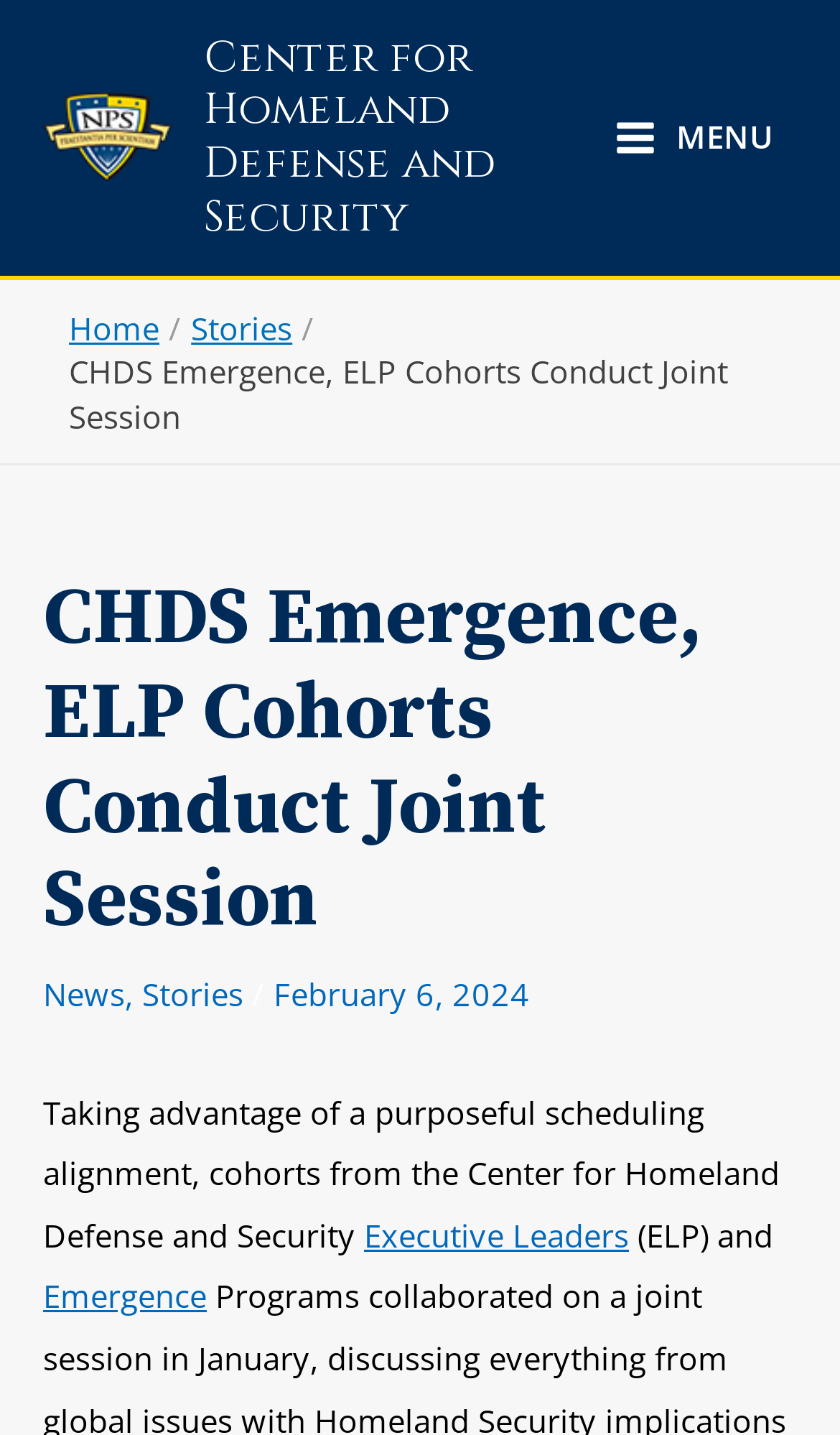Please specify the bounding box coordinates of the area that should be clicked to accomplish the following instruction: "expand main menu". The coordinates should consist of four float numbers between 0 and 1, i.e., [left, top, right, bottom].

[0.704, 0.059, 0.949, 0.133]